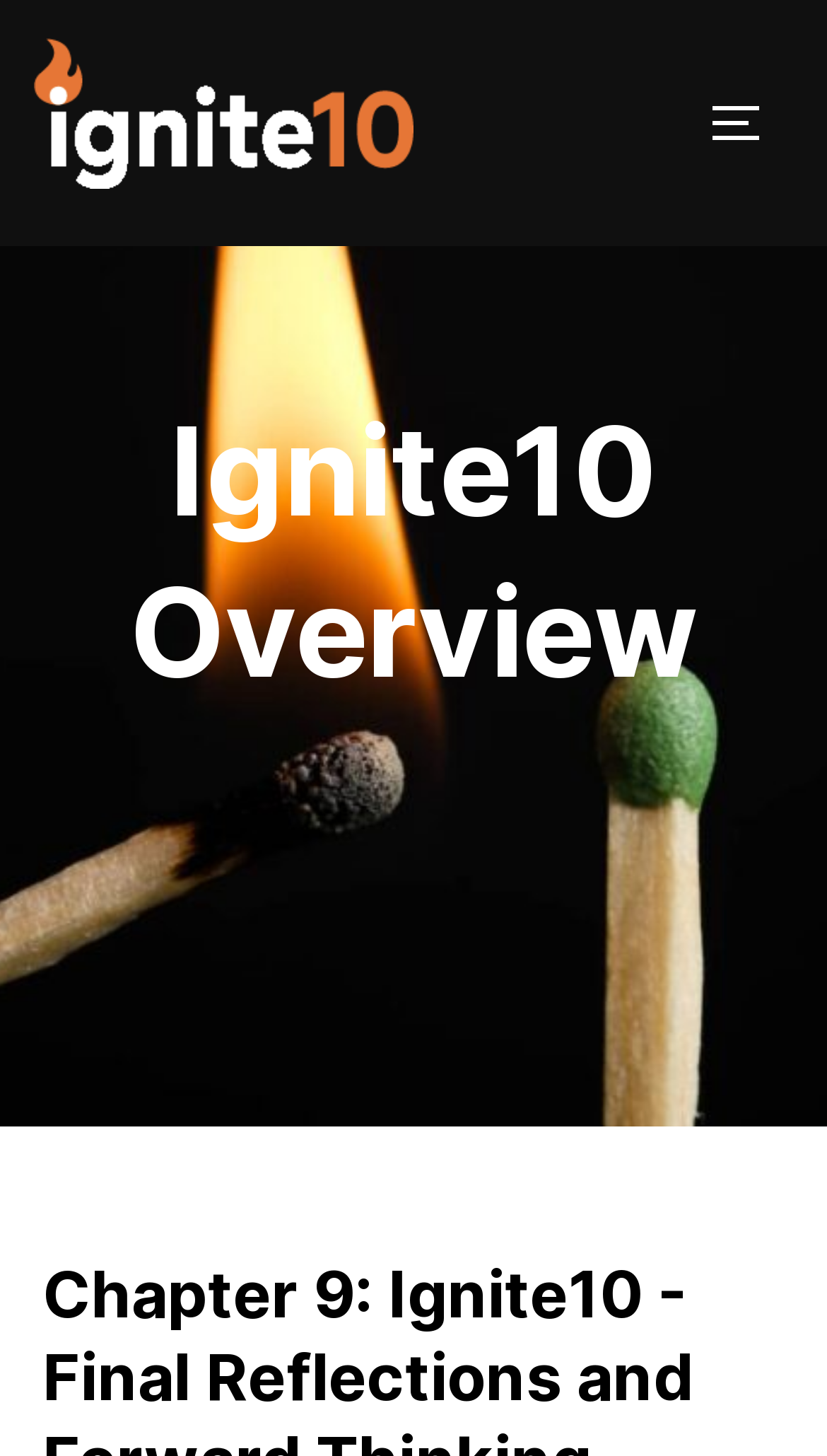Extract the bounding box coordinates for the UI element described as: "alt="Ignite10"".

[0.04, 0.026, 0.5, 0.142]